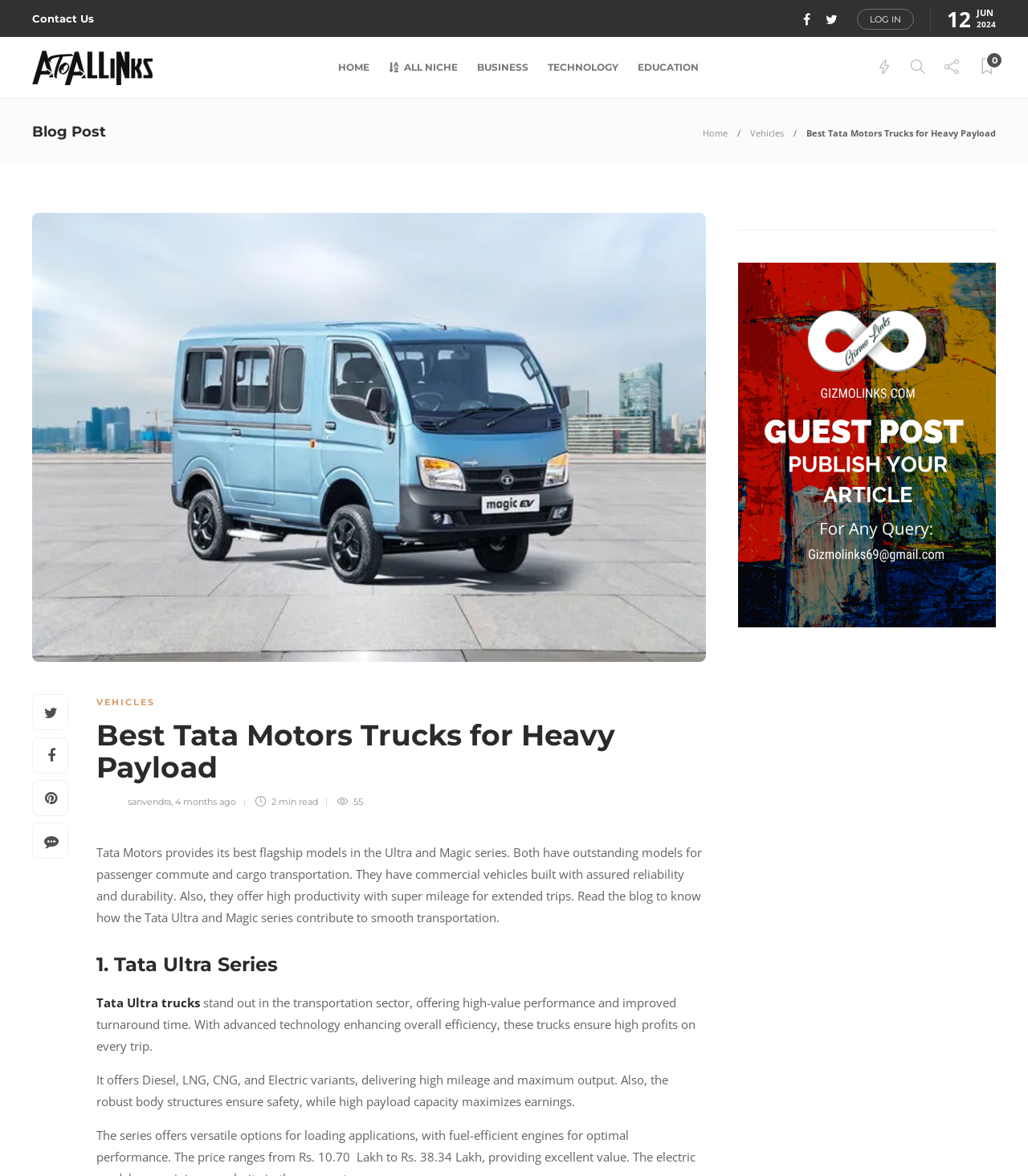What is the purpose of Tata Ultra trucks?
Kindly offer a detailed explanation using the data available in the image.

The webpage mentions that Tata Ultra trucks 'stand out in the transportation sector, offering high-value performance and improved turnaround time.'